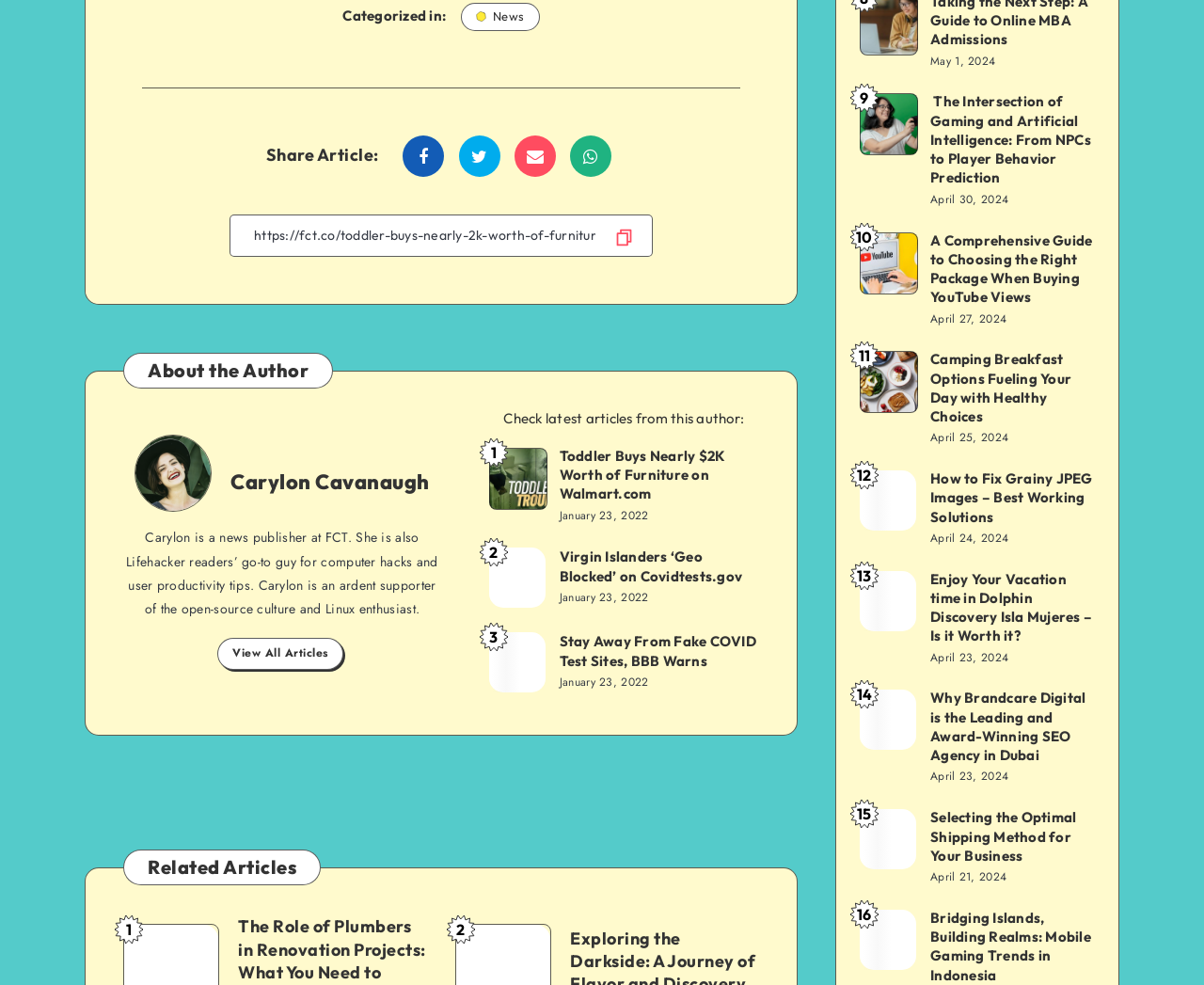Identify the bounding box for the UI element described as: "Carylon Cavanaugh 2". Ensure the coordinates are four float numbers between 0 and 1, formatted as [left, top, right, bottom].

[0.406, 0.556, 0.453, 0.617]